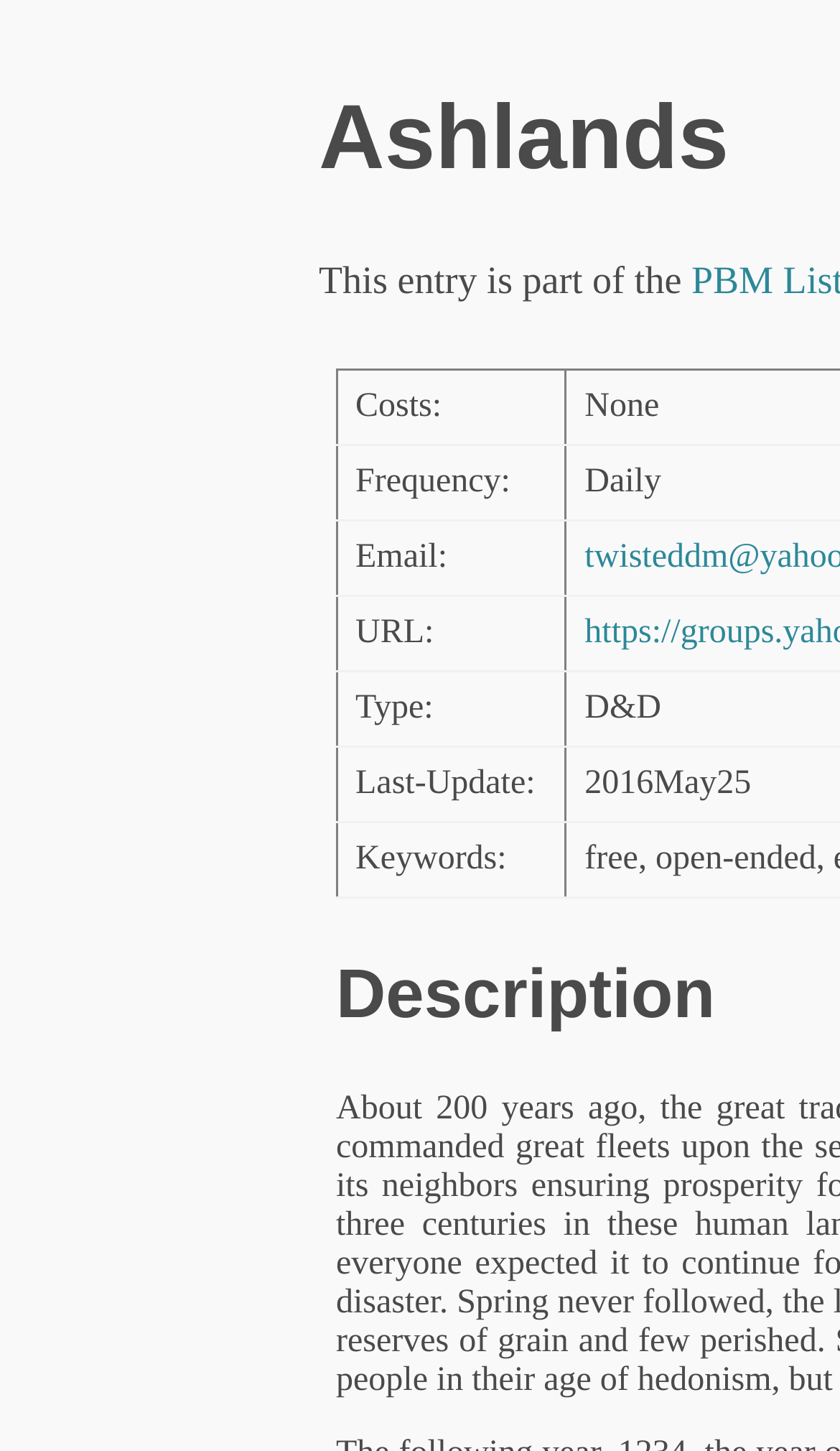Generate a thorough description of the webpage.

The webpage is titled "Ashlands" and appears to be a data entry or information page. At the top, there is a brief introductory text that reads "This entry is part of the". Below this text, there is a grid-like structure with seven labeled cells, each containing a specific piece of information. The cells are arranged in a vertical column, with the labels "Costs:", "Frequency:", "Email:", "URL:", "Type:", "Last-Update:", and "Keywords:" respectively. These cells are positioned in the middle of the page, taking up approximately the right two-thirds of the screen.